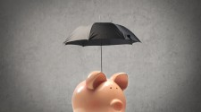Offer a meticulous description of the image.

The image features a whimsical visual metaphor depicting financial protection, showcasing a pink piggy bank underneath a small black umbrella. This imagery effectively conveys themes of saving, security, and safeguarding one’s finances. The minimalist gray background enhances the focus on the piggy bank and umbrella, emphasizing the concept of protecting savings from unforeseen circumstances. This visual representation aligns with the article titled "The Return of the Dreaded 'S' Word," which discusses economic challenges such as stagflation, highlighting the importance of financial prudence in uncertain times.